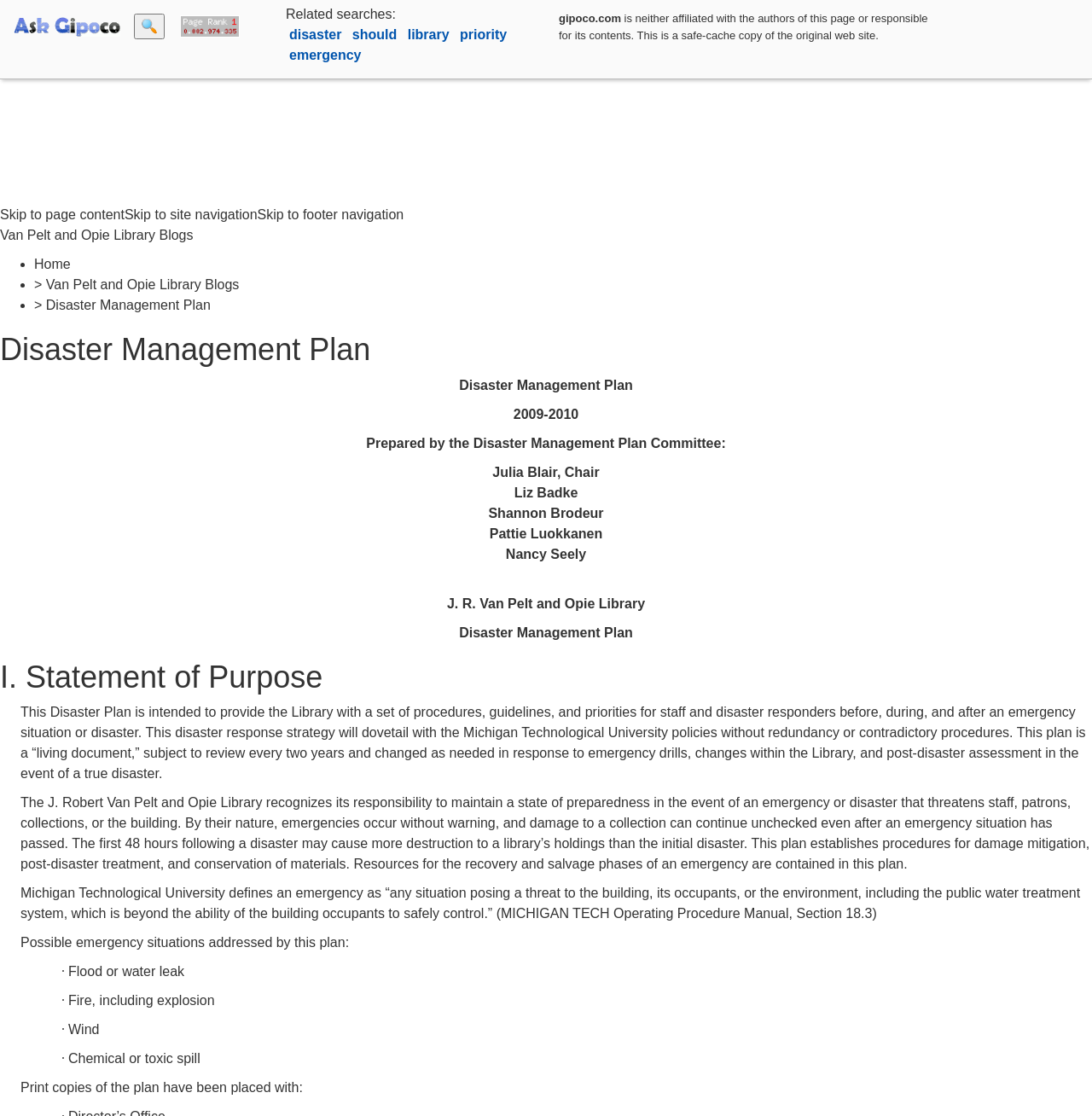Locate and generate the text content of the webpage's heading.

Disaster Management Plan